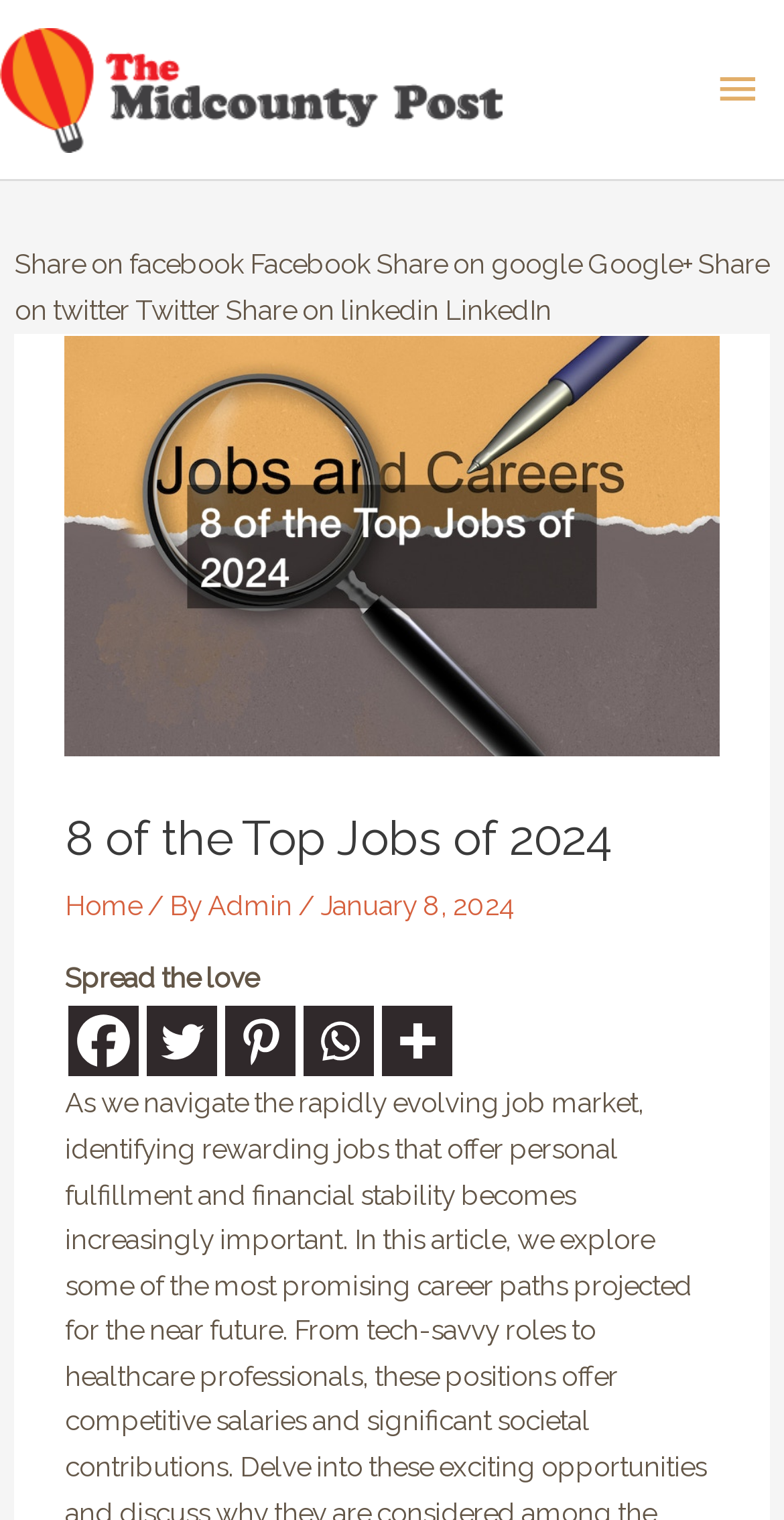Please locate the UI element described by "aria-label="Whatsapp" title="Whatsapp"" and provide its bounding box coordinates.

[0.388, 0.662, 0.478, 0.709]